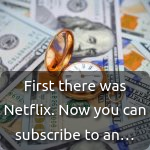What is the text phrase overlaying the image?
Please provide a single word or phrase based on the screenshot.

First there was Netflix. Now you can subscribe to an...